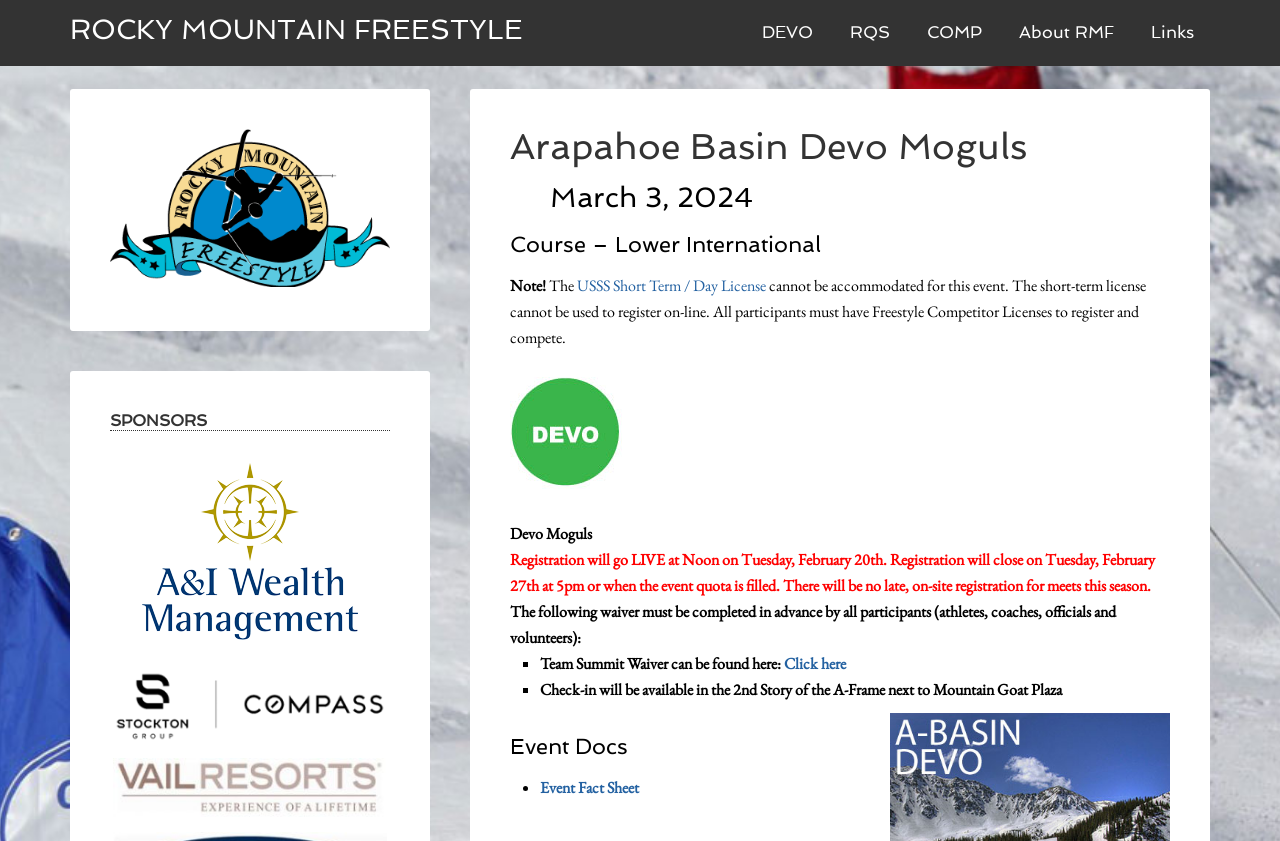Elaborate on the information and visuals displayed on the webpage.

The webpage is about Arapahoe Basin Devo Moguls, a freestyle skiing event. At the top, there are several links to related pages, including "ROCKY MOUNTAIN FREESTYLE", "DEVO", "RQS", "COMP", "About RMF", and "Links". 

Below these links, there is a header section with the title "Arapahoe Basin Devo Moguls" and a subheading "March 3, 2024". The event details are provided, including the course location, "Lower International". 

A note is highlighted, stating that USSS Short Term/Day Licenses cannot be used for this event and that all participants must have Freestyle Competitor Licenses. There is also a link to the license information.

The registration details are provided, including the dates and times for registration, and a warning that there will be no late or on-site registration. A waiver must be completed in advance by all participants, and a link to the Team Summit Waiver is provided. Check-in information is also given, stating that it will be available in the 2nd Story of the A-Frame next to Mountain Goat Plaza.

There is a section for "Event Docs" with a link to the Event Fact Sheet. 

On the left side of the page, there are several links and images, including a logo and sponsors' logos, such as A&I Wealth Management, TSG-I-Compass, and VailResorts.